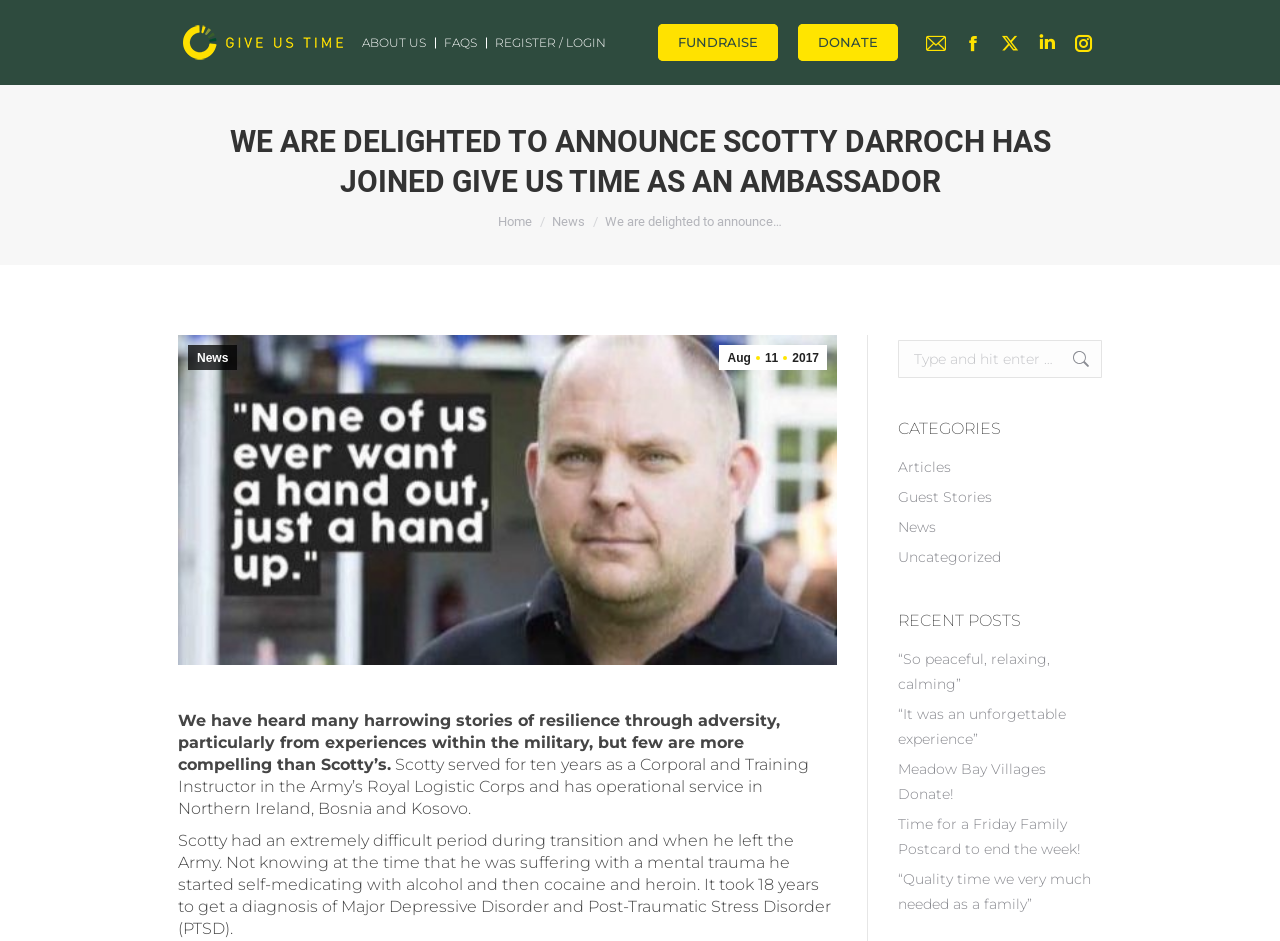Predict the bounding box of the UI element based on this description: "REGISTER / LOGIN".

[0.384, 0.005, 0.477, 0.085]